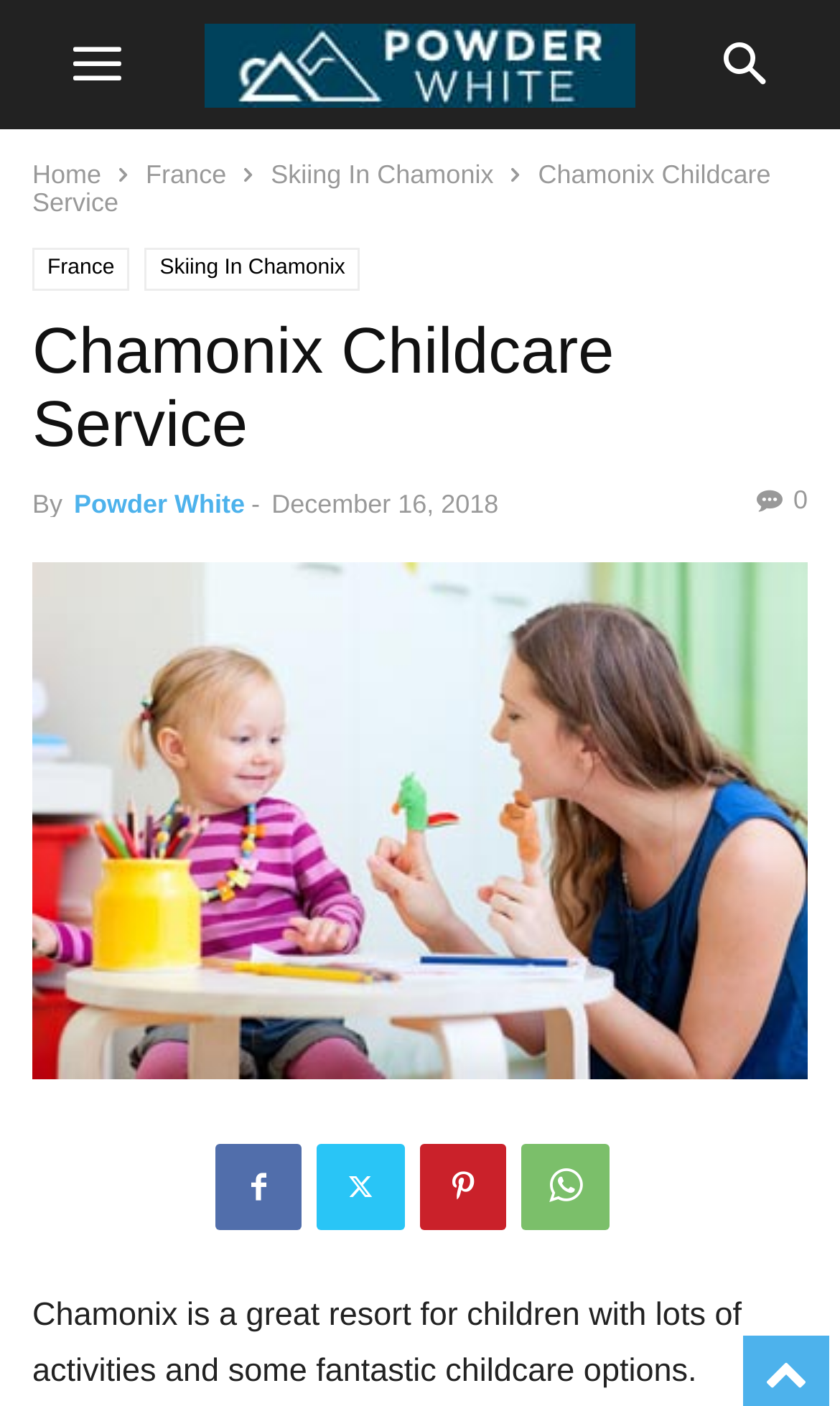Please determine the headline of the webpage and provide its content.

Chamonix Childcare Service